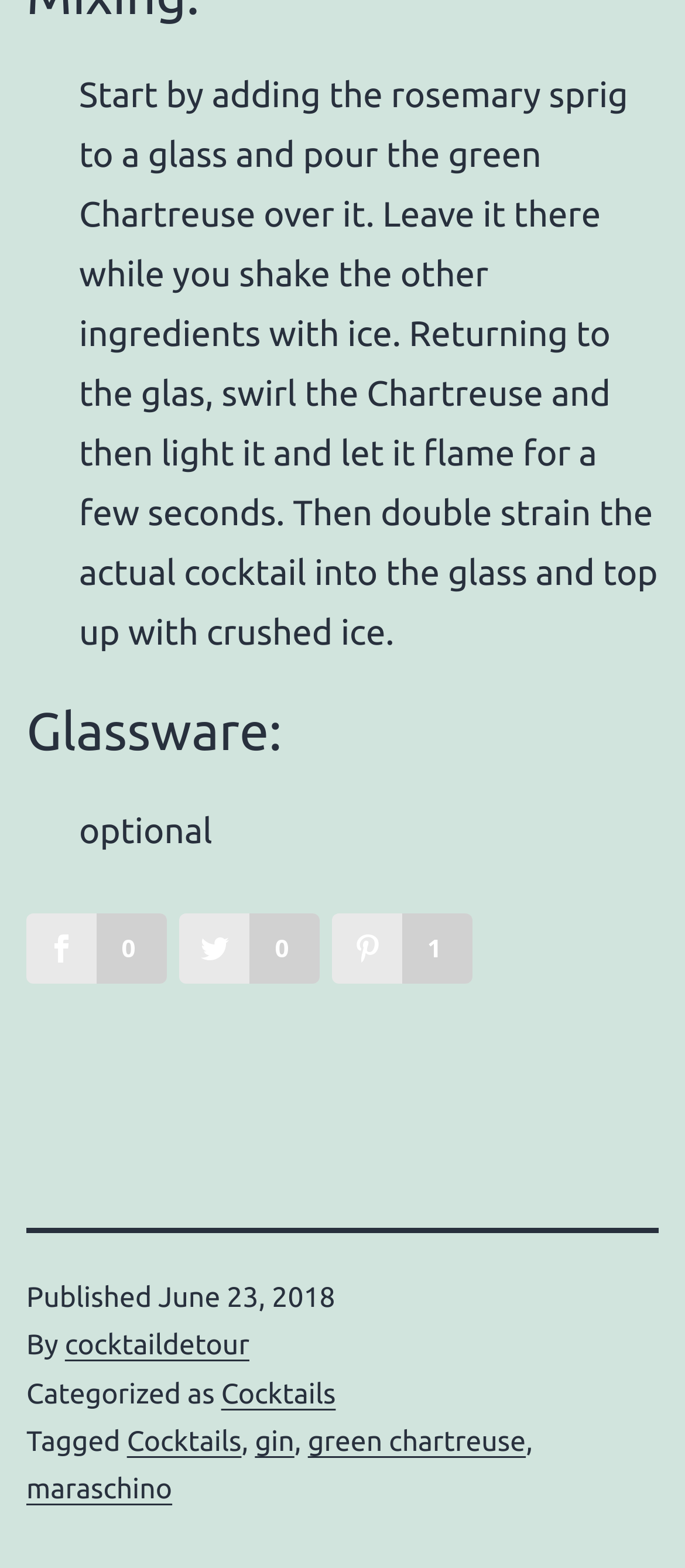Pinpoint the bounding box coordinates of the clickable element needed to complete the instruction: "Click the link to view green Chartreuse cocktails". The coordinates should be provided as four float numbers between 0 and 1: [left, top, right, bottom].

[0.449, 0.909, 0.768, 0.93]